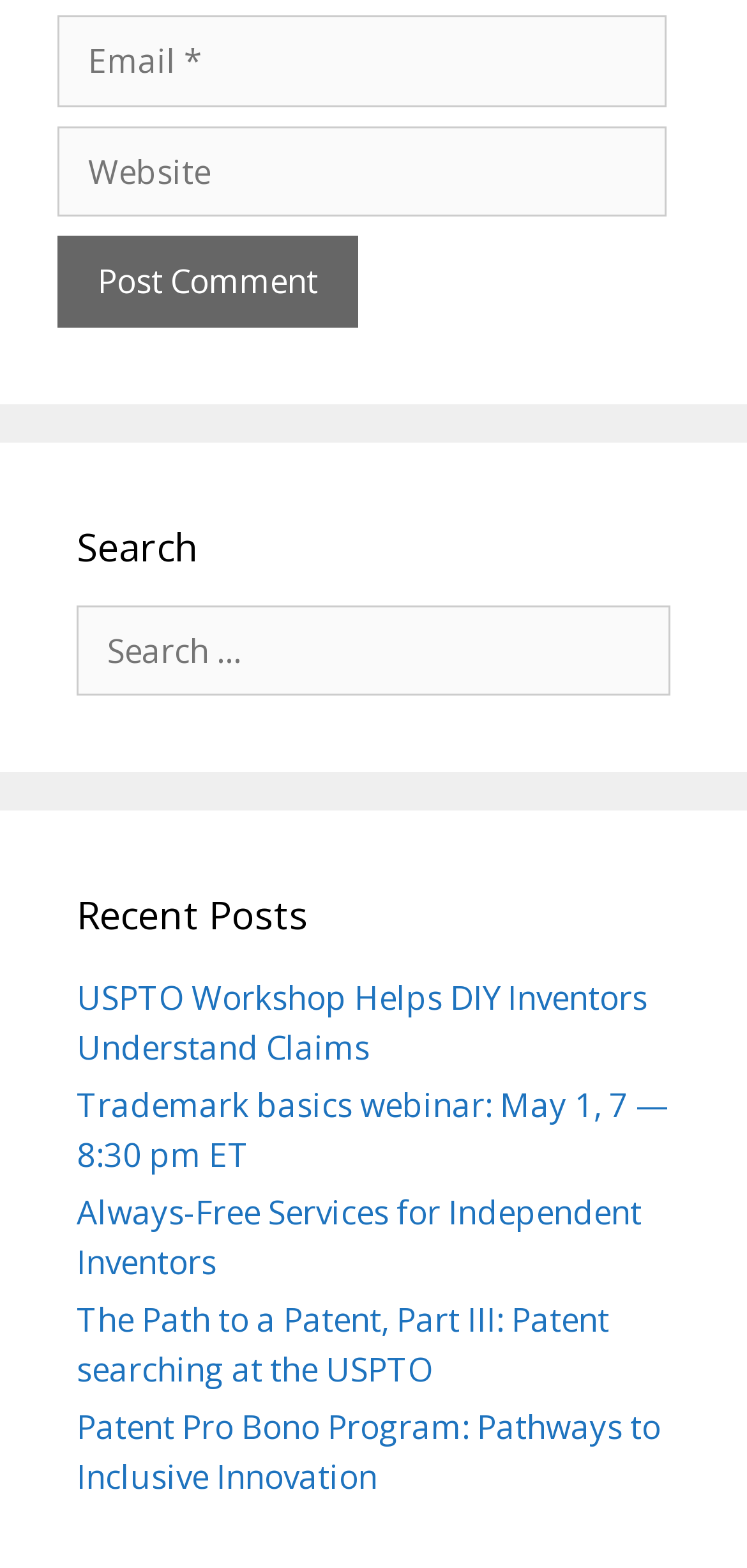Determine the bounding box coordinates of the region I should click to achieve the following instruction: "Enter email". Ensure the bounding box coordinates are four float numbers between 0 and 1, i.e., [left, top, right, bottom].

[0.077, 0.01, 0.892, 0.068]